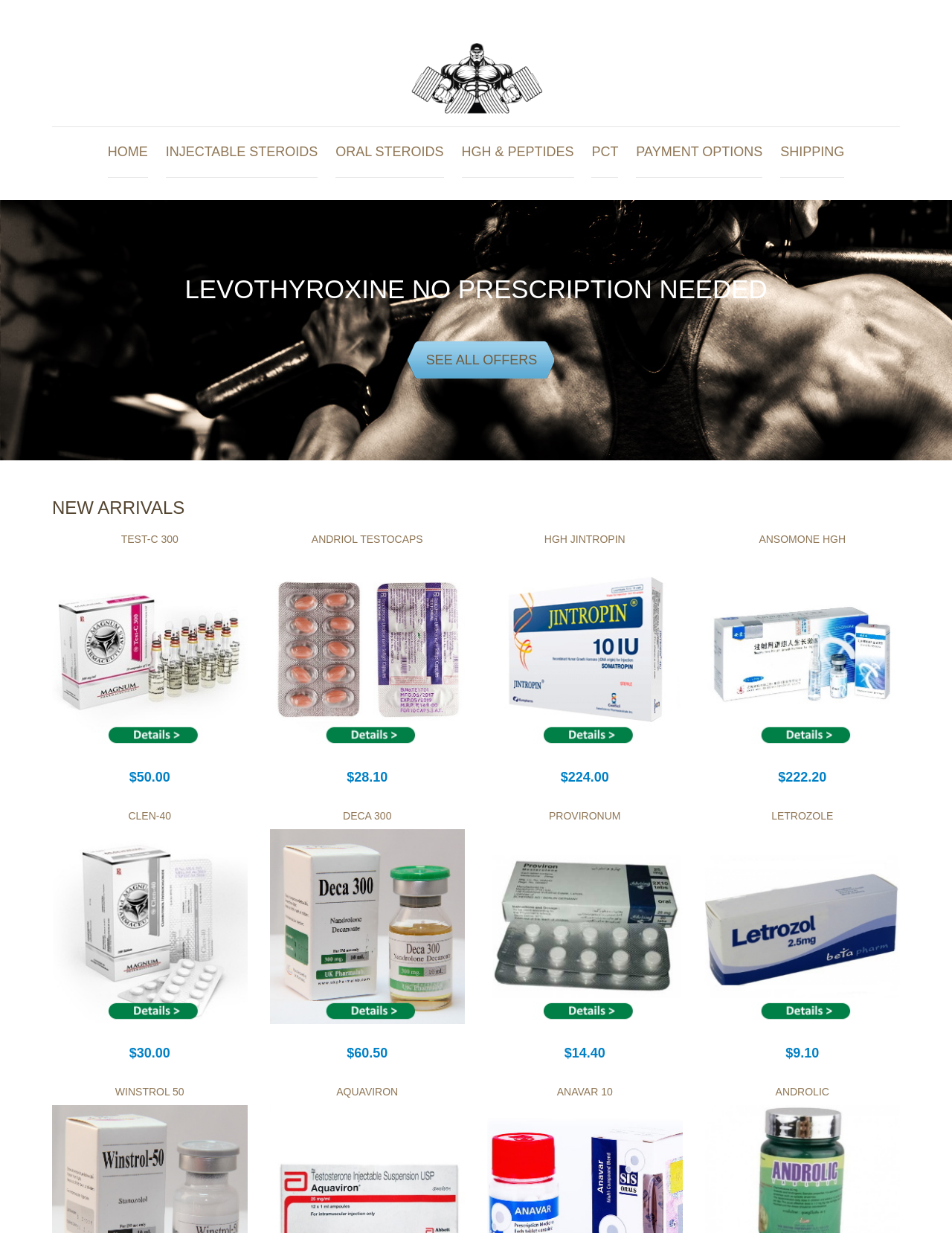How much does 'HGH JINTROPIN' cost?
Please elaborate on the answer to the question with detailed information.

I located the product 'HGH JINTROPIN' on the webpage and found its corresponding price listed as '$224.00' next to the product image and description.